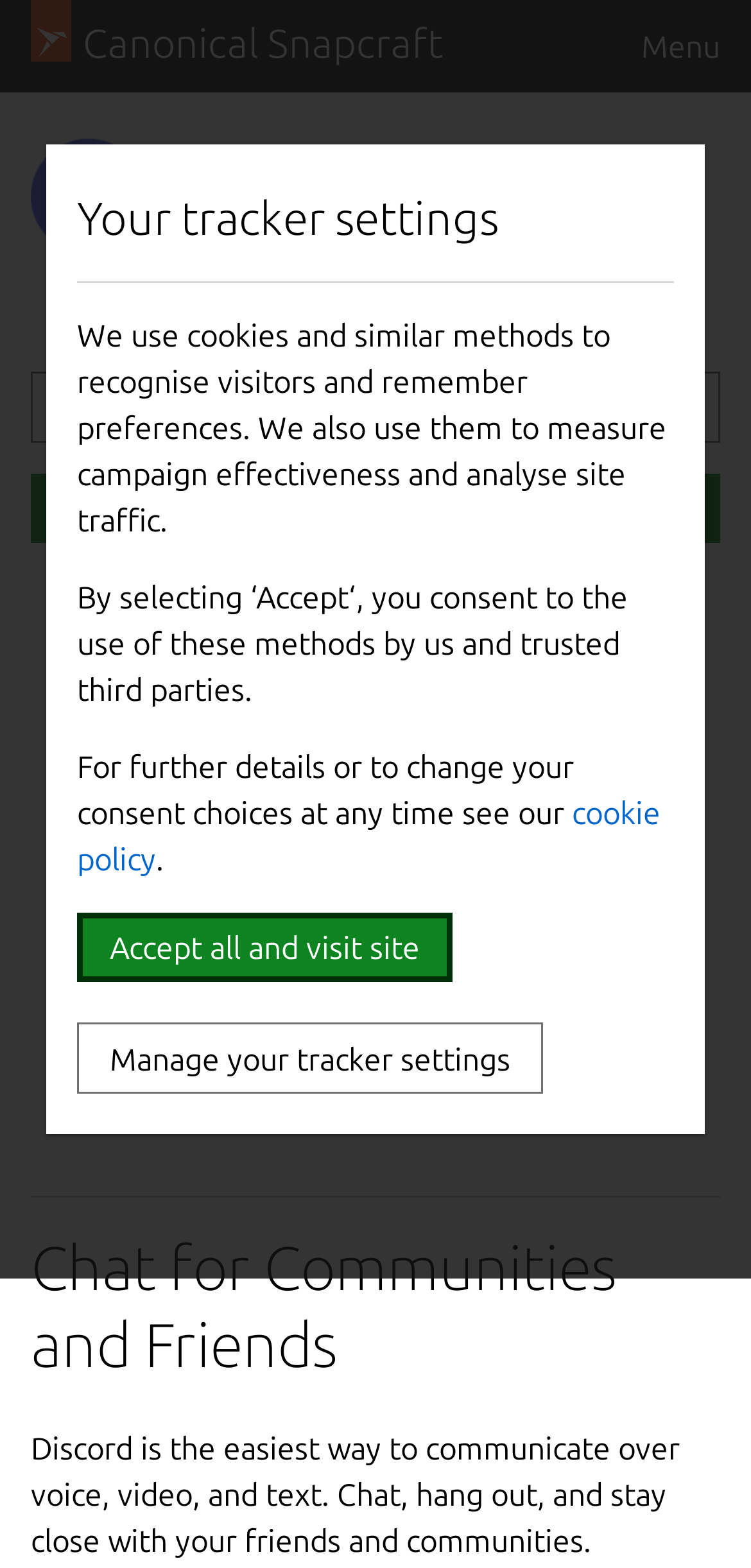Provide a short answer using a single word or phrase for the following question: 
What is the name of the application?

Discord